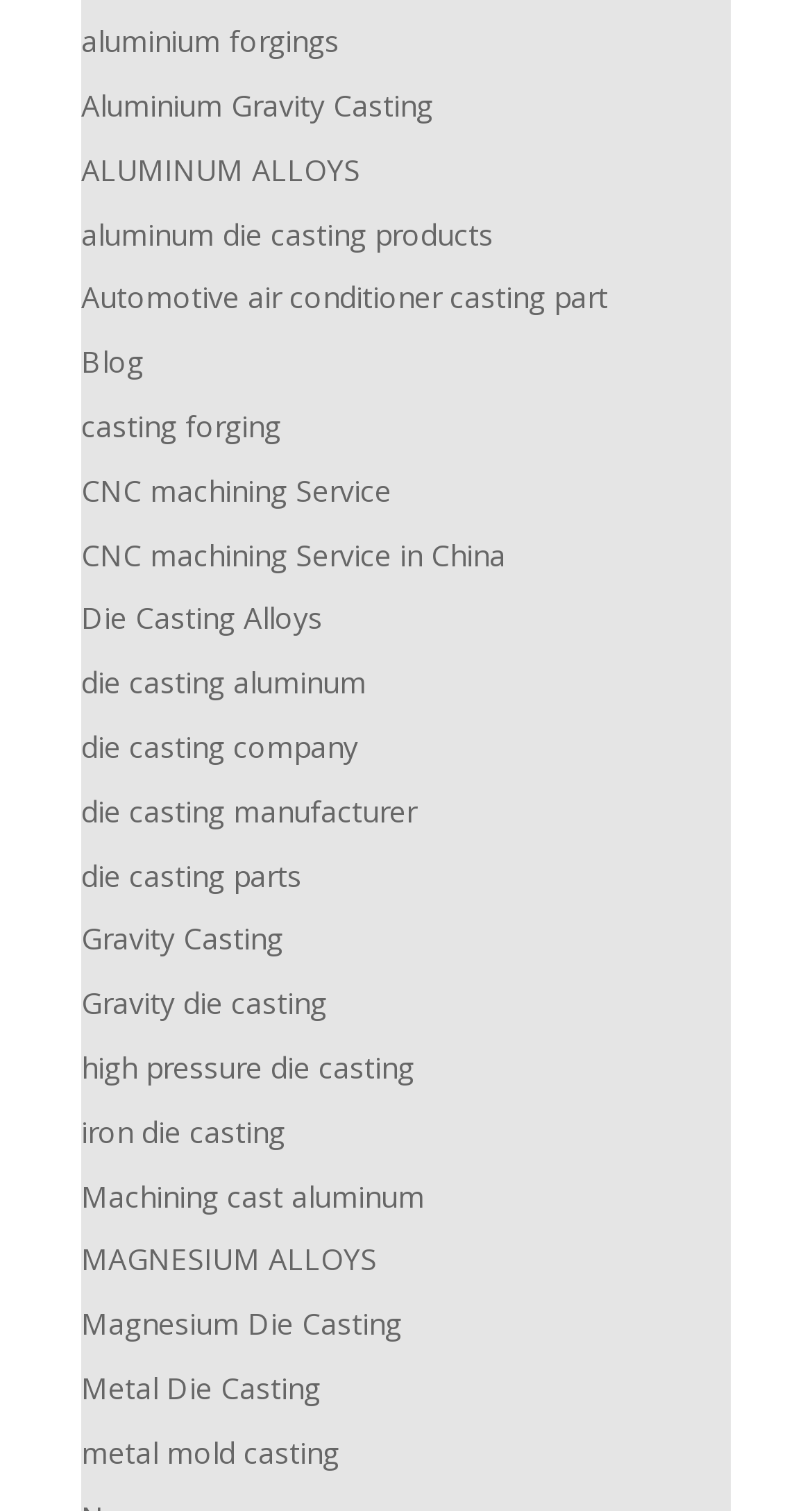Find the bounding box coordinates of the clickable area required to complete the following action: "Go to Novum Times homepage".

None